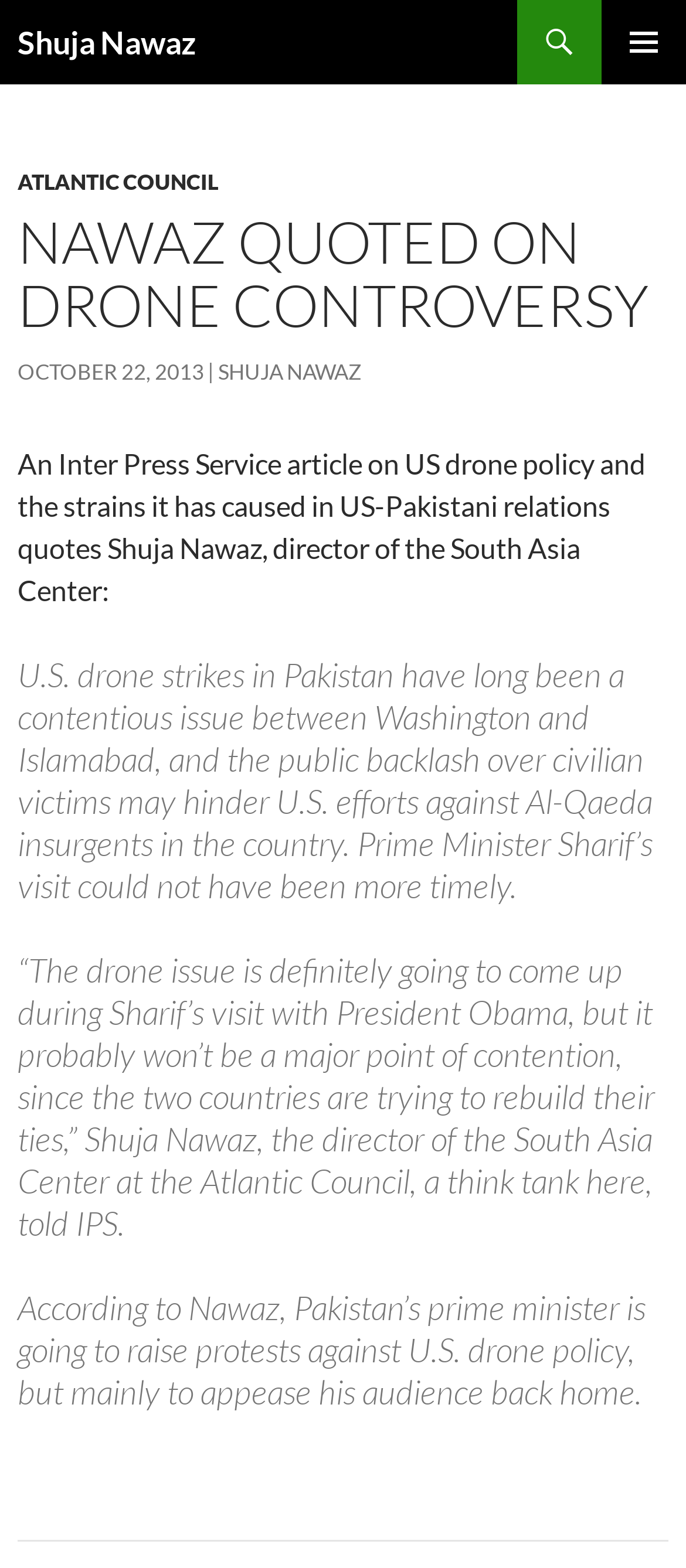What is the date of the article?
Please provide a single word or phrase as your answer based on the screenshot.

October 22, 2013